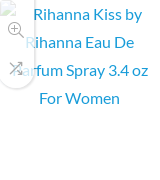Explain what is happening in the image with elaborate details.

The image showcases the product "Rihanna Kiss by Rihanna Eau De Parfum Spray" in a 3.4 oz bottle, specifically designed for women. It is part of a collection that emphasizes the bold and captivating essence of Rihanna's fragrance line. The accompanying text presents the product name prominently, hinting at its luxurious appeal and inviting potential customers to explore the scent further. This image is positioned within a section featuring various fragrances, indicating its relevance in the selection of women's perfumes available for purchase.